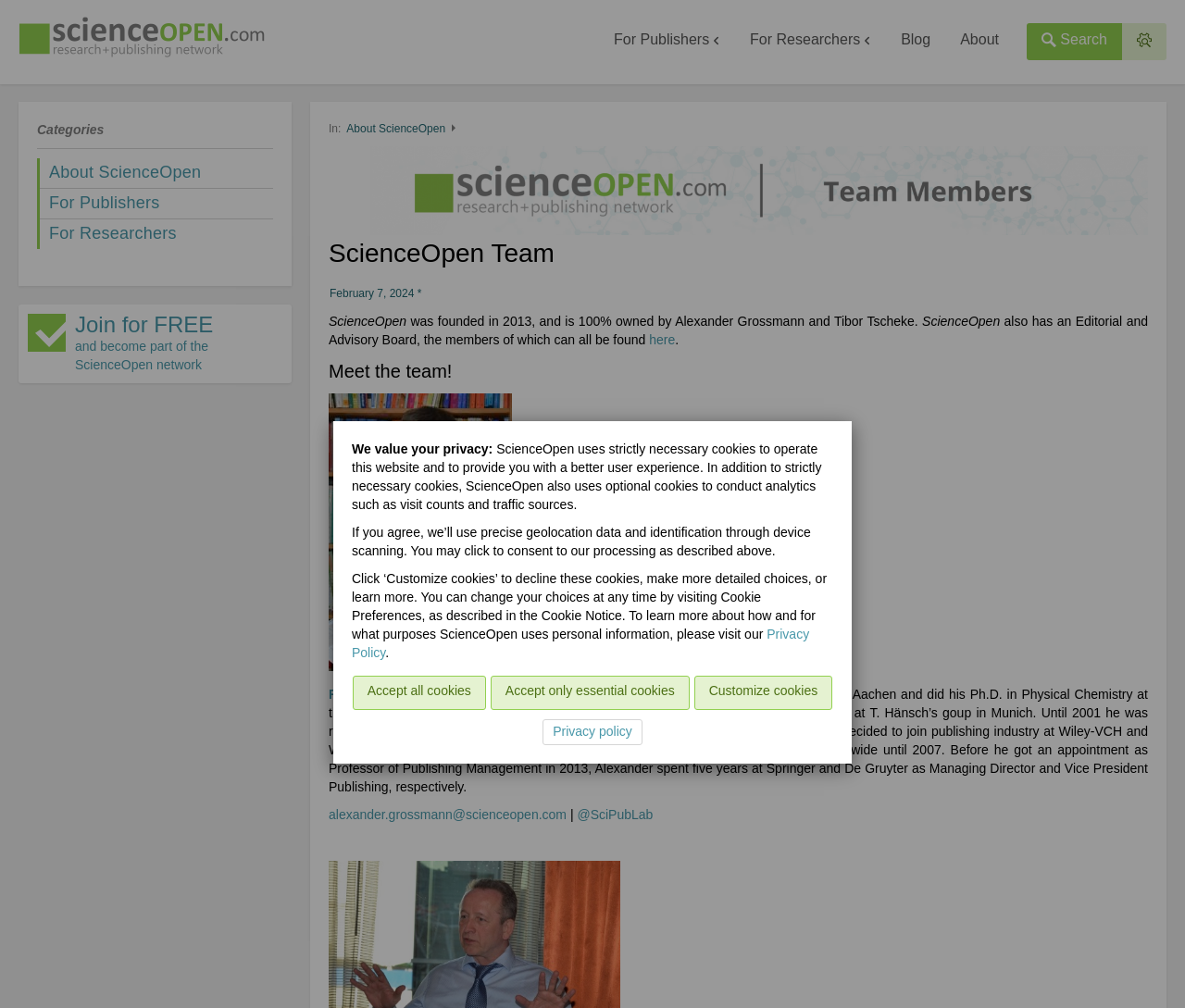Who founded ScienceOpen?
Provide a fully detailed and comprehensive answer to the question.

The founders of ScienceOpen can be found in the paragraph that starts with 'was founded in 2013, and is 100% owned by...' which mentions Alexander Grossmann and Tibor Tscheke as the founders.